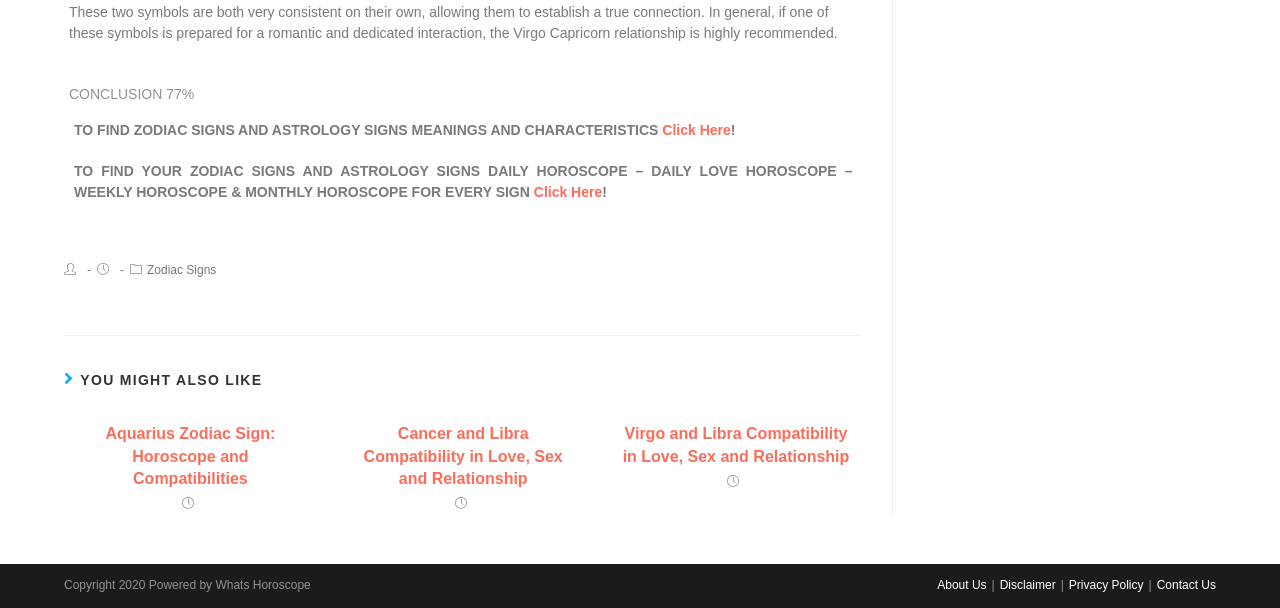Given the description "Privacy Policy", determine the bounding box of the corresponding UI element.

[0.835, 0.951, 0.893, 0.974]